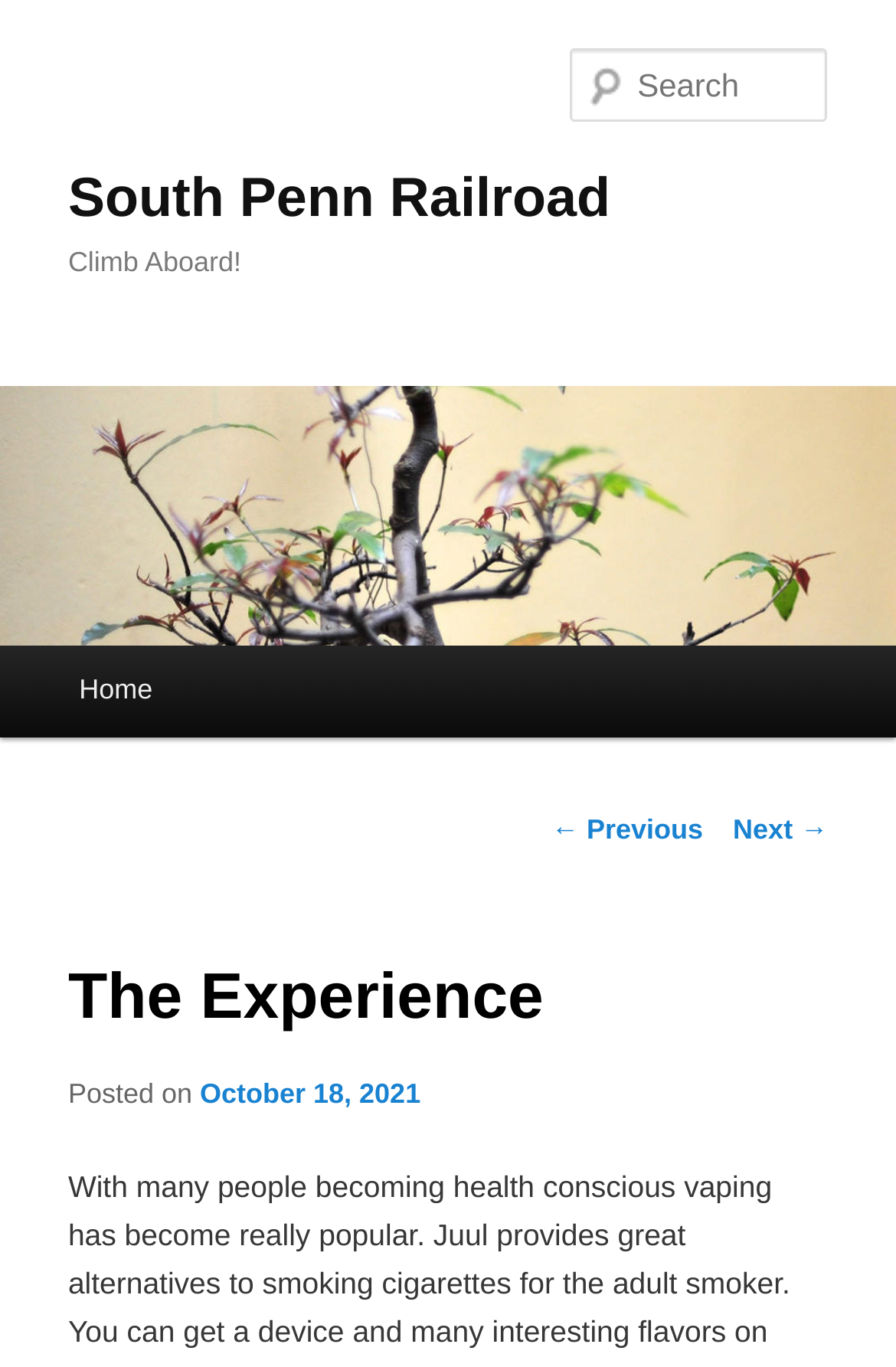Offer an in-depth caption of the entire webpage.

The webpage appears to be about the South Penn Railroad, with a focus on "The Experience". At the top of the page, there is a link to "Skip to primary content" and a heading that reads "South Penn Railroad". Below this, there is a larger heading that says "Climb Aboard!".

On the left side of the page, there is a vertical menu with a heading that says "Main menu". This menu contains a link to "Home" and a section for post navigation, which includes links to "← Previous" and "Next →".

In the main content area, there is a large image that takes up most of the width of the page, with a heading that says "The Experience" above it. Below the image, there is a paragraph of text that starts with "Posted on" and includes a link to a specific date, "October 18, 2021".

On the top right side of the page, there is a search box with a label that says "Search". There is also a link to "South Penn Railroad" that spans the entire width of the page, which may be a banner or header element.

Overall, the page appears to be a blog or article page about the South Penn Railroad, with a focus on a specific experience or event.